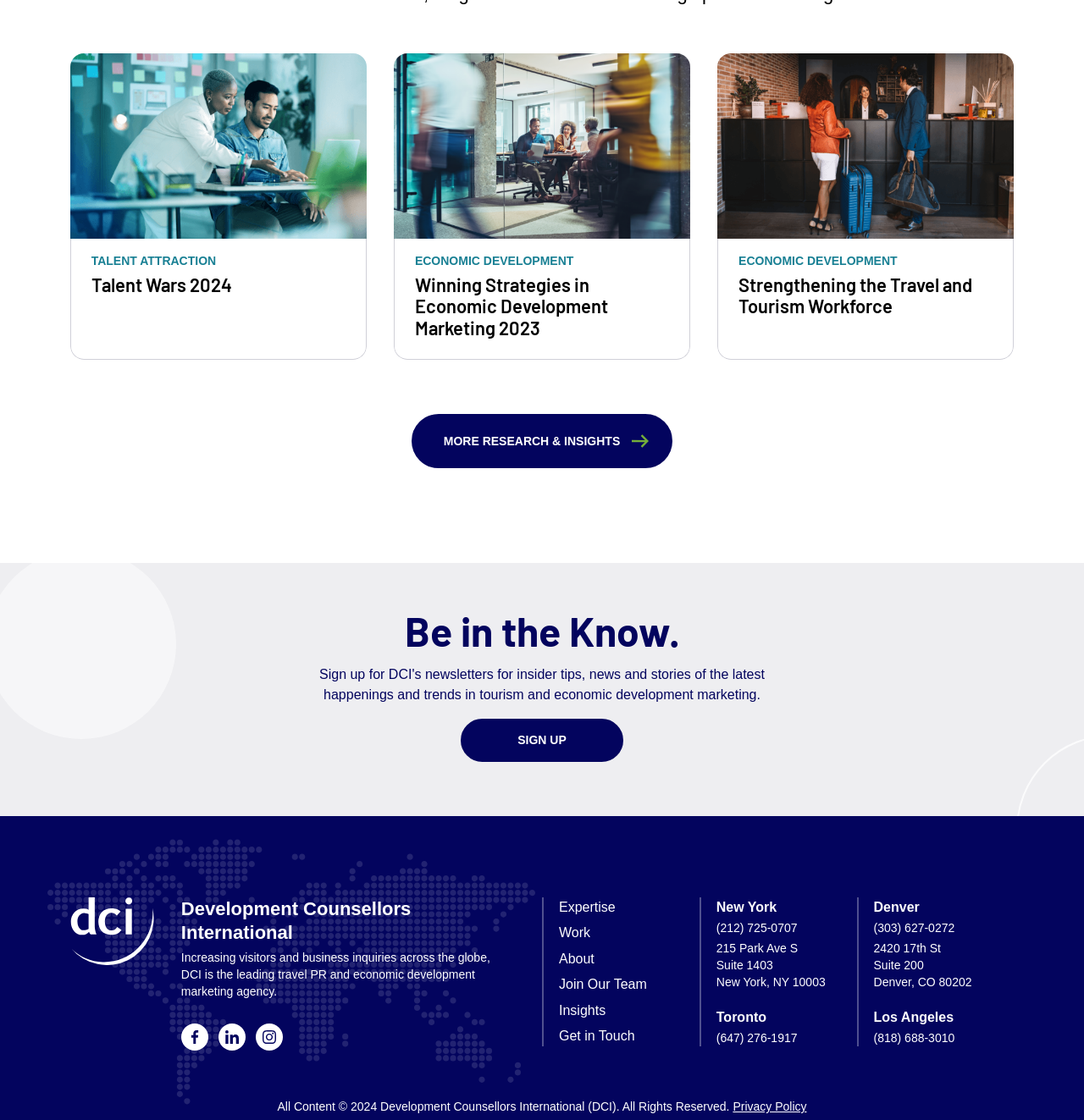Locate the bounding box coordinates of the element that should be clicked to execute the following instruction: "Get in touch with the New York office".

[0.661, 0.821, 0.736, 0.836]